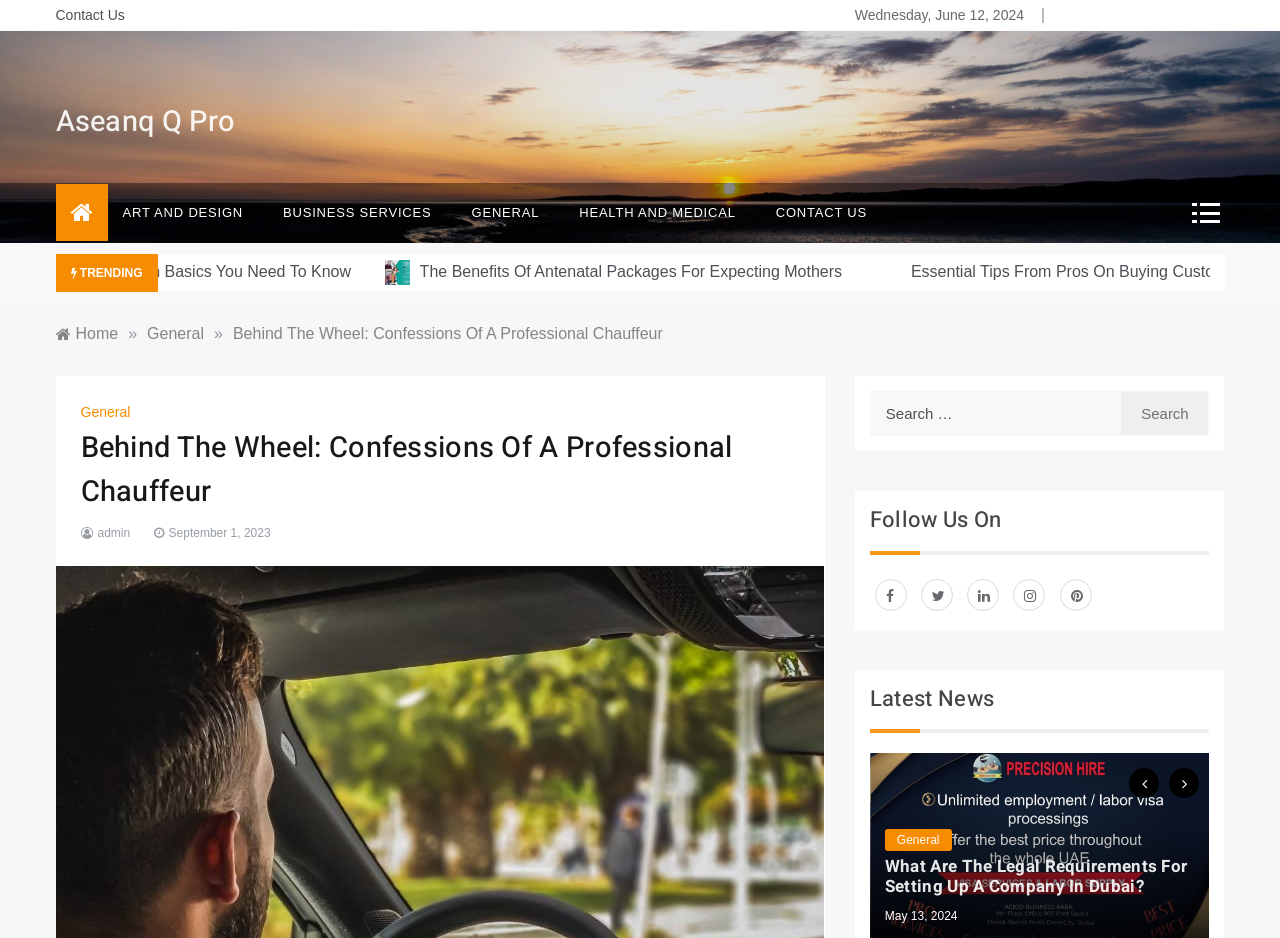Please answer the following question using a single word or phrase: 
What is the title of the latest news article?

What Are The Legal Requirements For Setting Up A Company In Dubai?